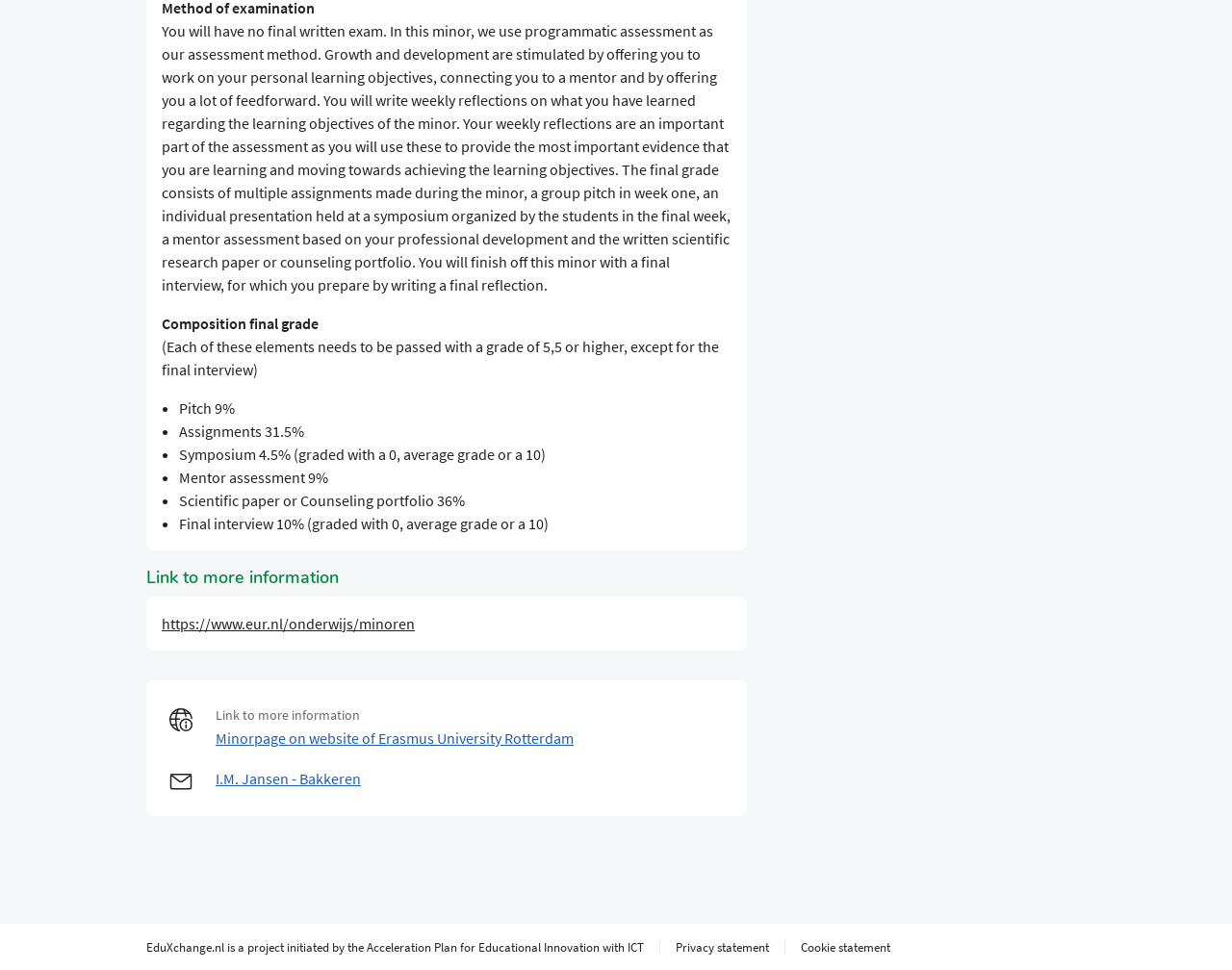Provide the bounding box coordinates in the format (top-left x, top-left y, bottom-right x, bottom-right y). All values are floating point numbers between 0 and 1. Determine the bounding box coordinate of the UI element described as: I.M. Jansen - Bakkeren

[0.175, 0.793, 0.293, 0.813]